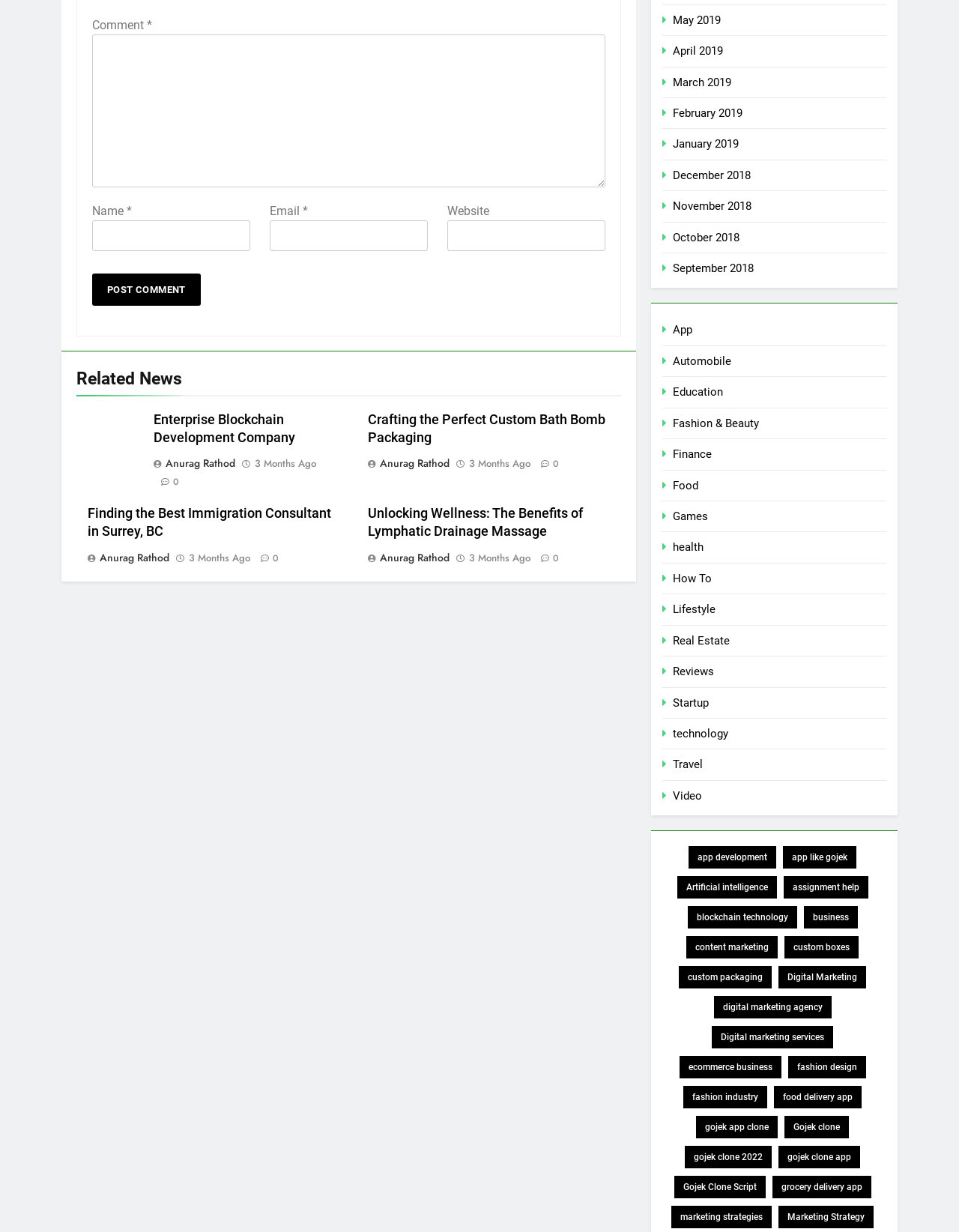Please provide a short answer using a single word or phrase for the question:
What is the topic of the article with the heading 'Enterprise Blockchain Development Company'?

Blockchain development